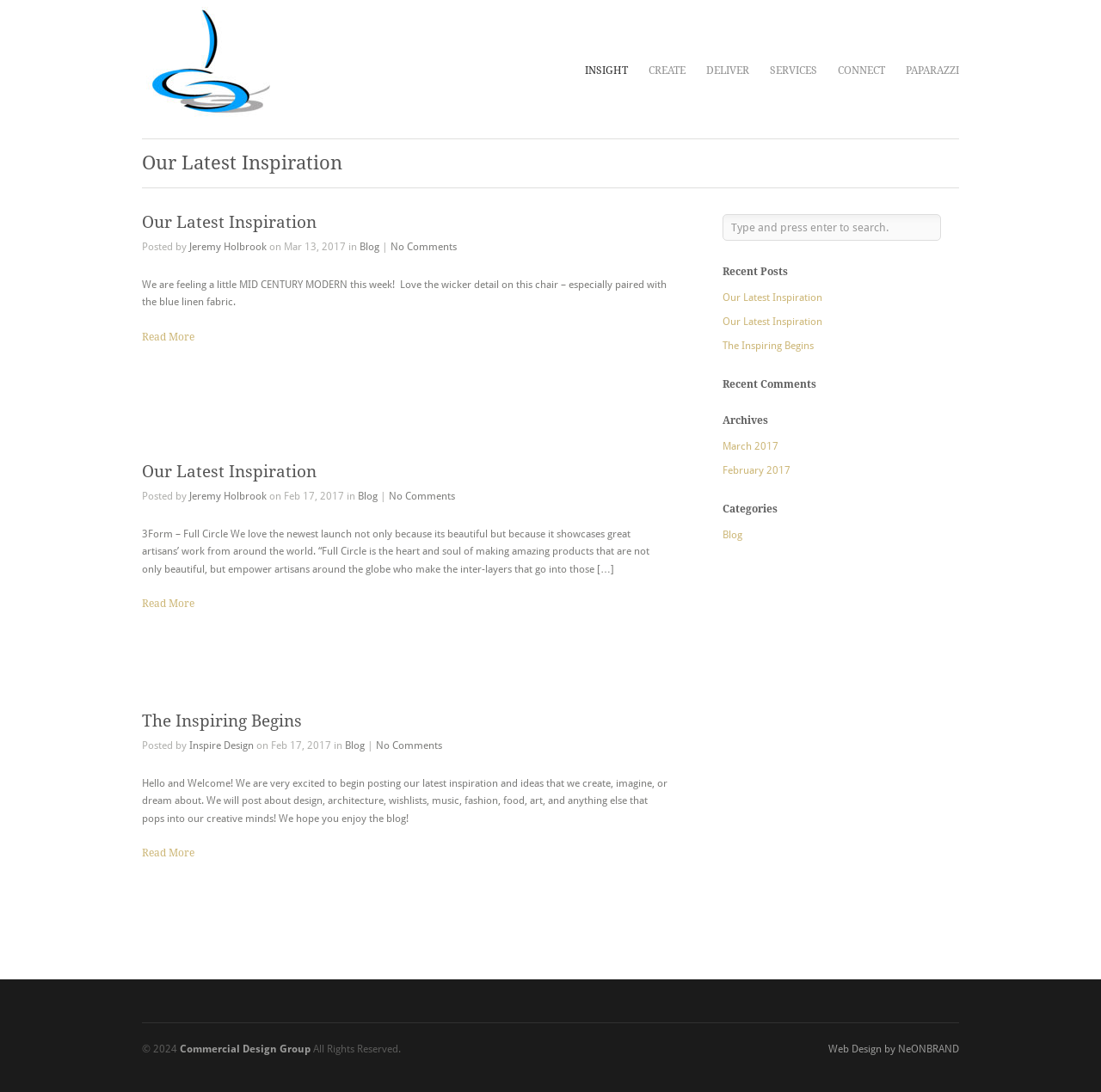Provide the bounding box coordinates for the area that should be clicked to complete the instruction: "read more about 'Our Latest Inspiration'".

[0.129, 0.303, 0.177, 0.314]